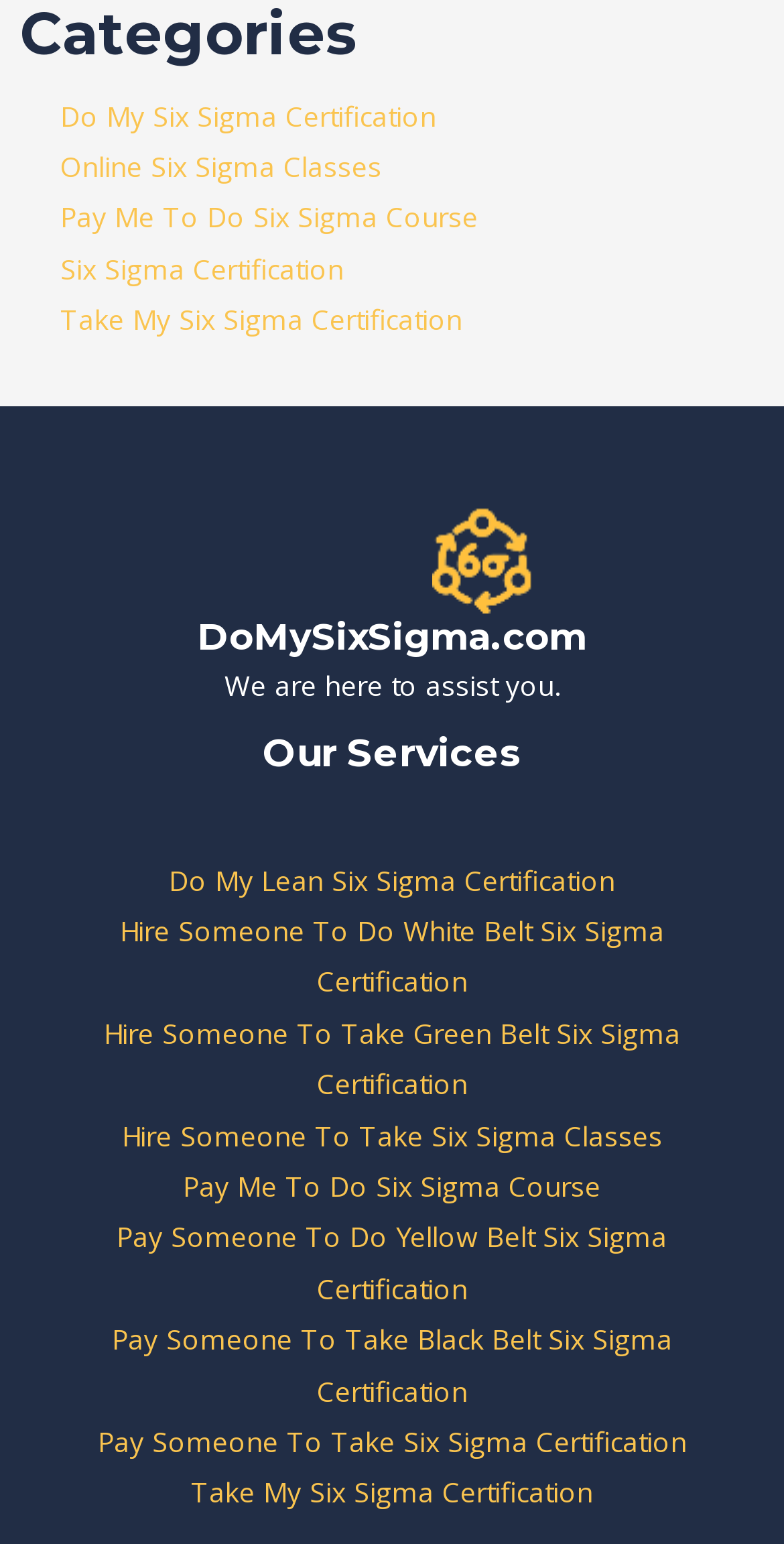Give the bounding box coordinates for this UI element: "Privacy Policy". The coordinates should be four float numbers between 0 and 1, arranged as [left, top, right, bottom].

None